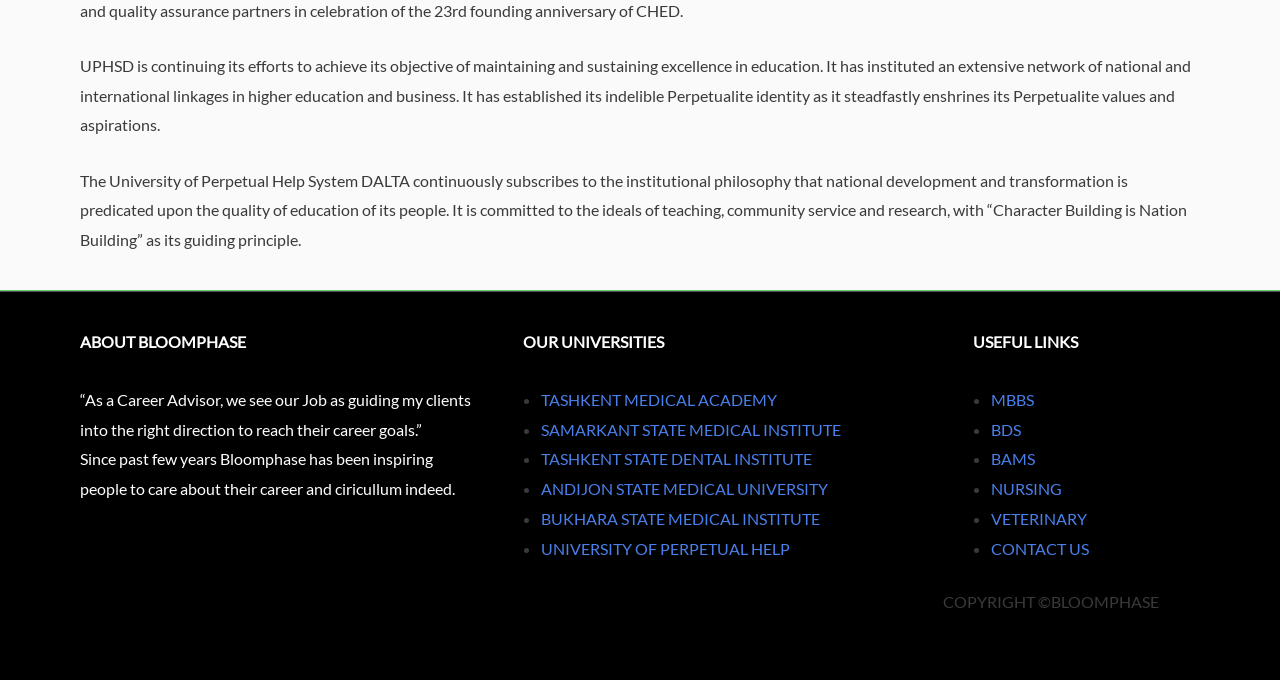Provide the bounding box coordinates for the UI element described in this sentence: "TASHKENT STATE DENTAL INSTITUTE". The coordinates should be four float values between 0 and 1, i.e., [left, top, right, bottom].

[0.423, 0.661, 0.634, 0.689]